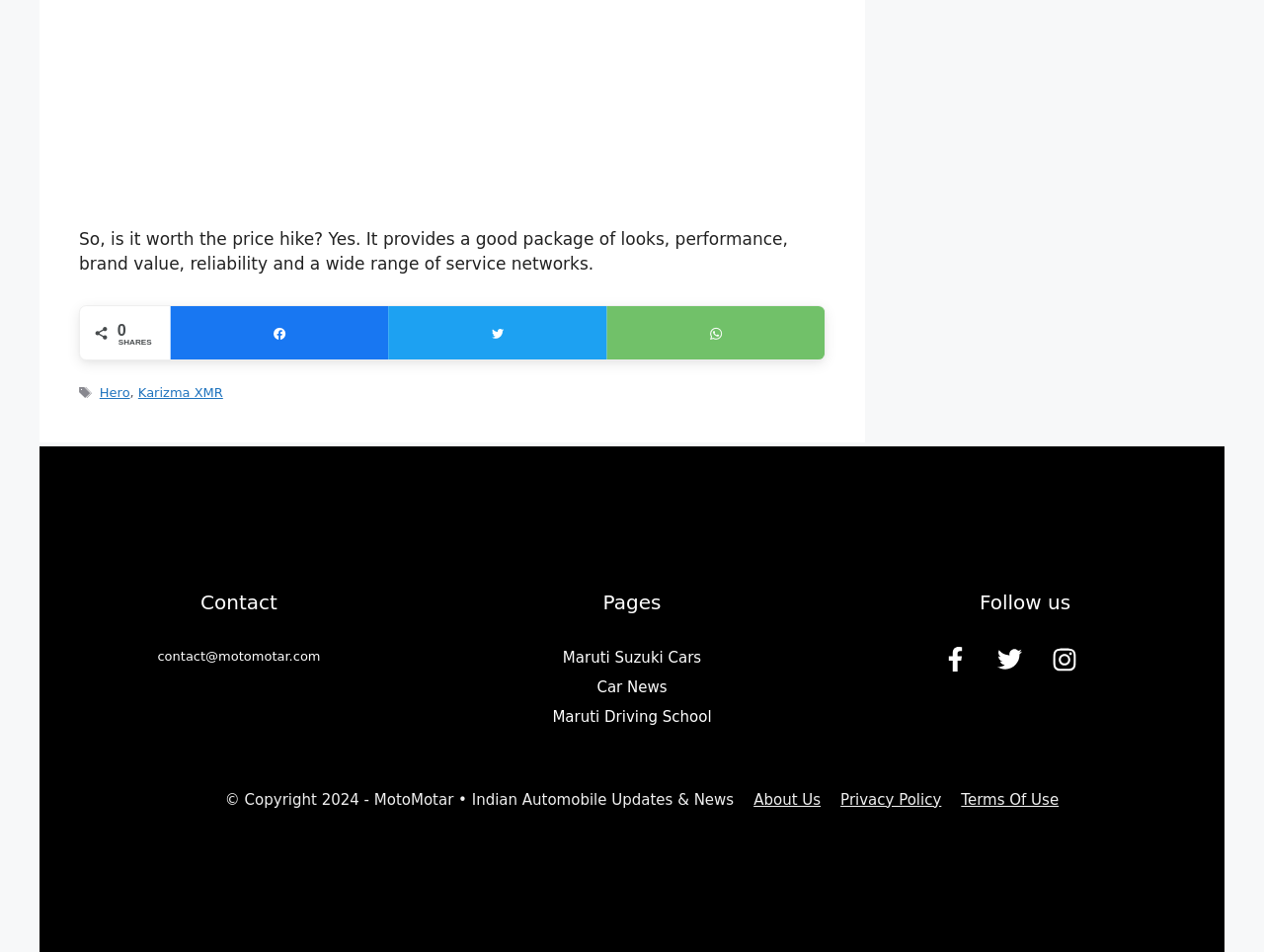Predict the bounding box coordinates of the area that should be clicked to accomplish the following instruction: "Check About Us page". The bounding box coordinates should consist of four float numbers between 0 and 1, i.e., [left, top, right, bottom].

[0.596, 0.831, 0.649, 0.849]